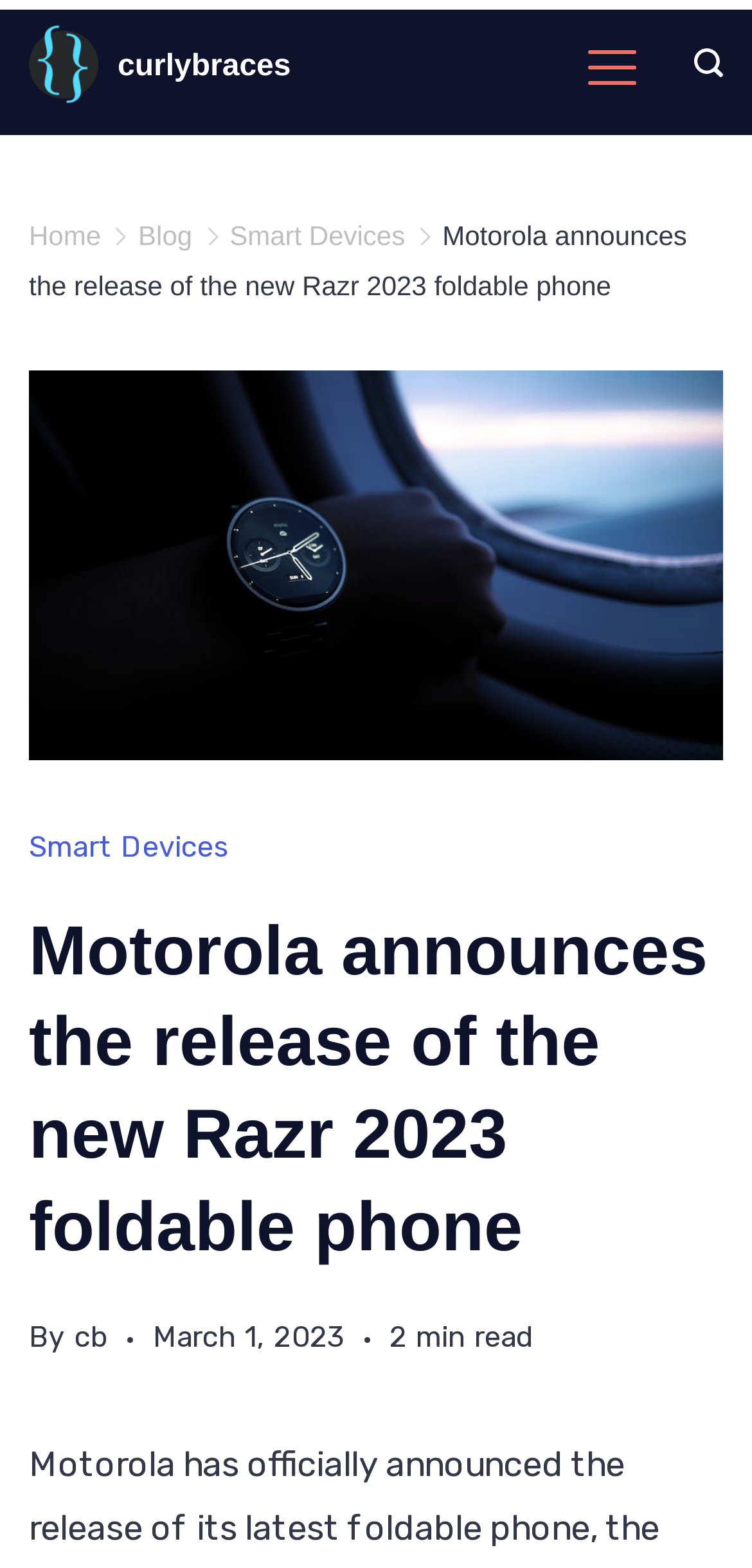Please determine the bounding box coordinates of the element's region to click in order to carry out the following instruction: "Learn about smart devices". The coordinates should be four float numbers between 0 and 1, i.e., [left, top, right, bottom].

[0.305, 0.14, 0.539, 0.16]